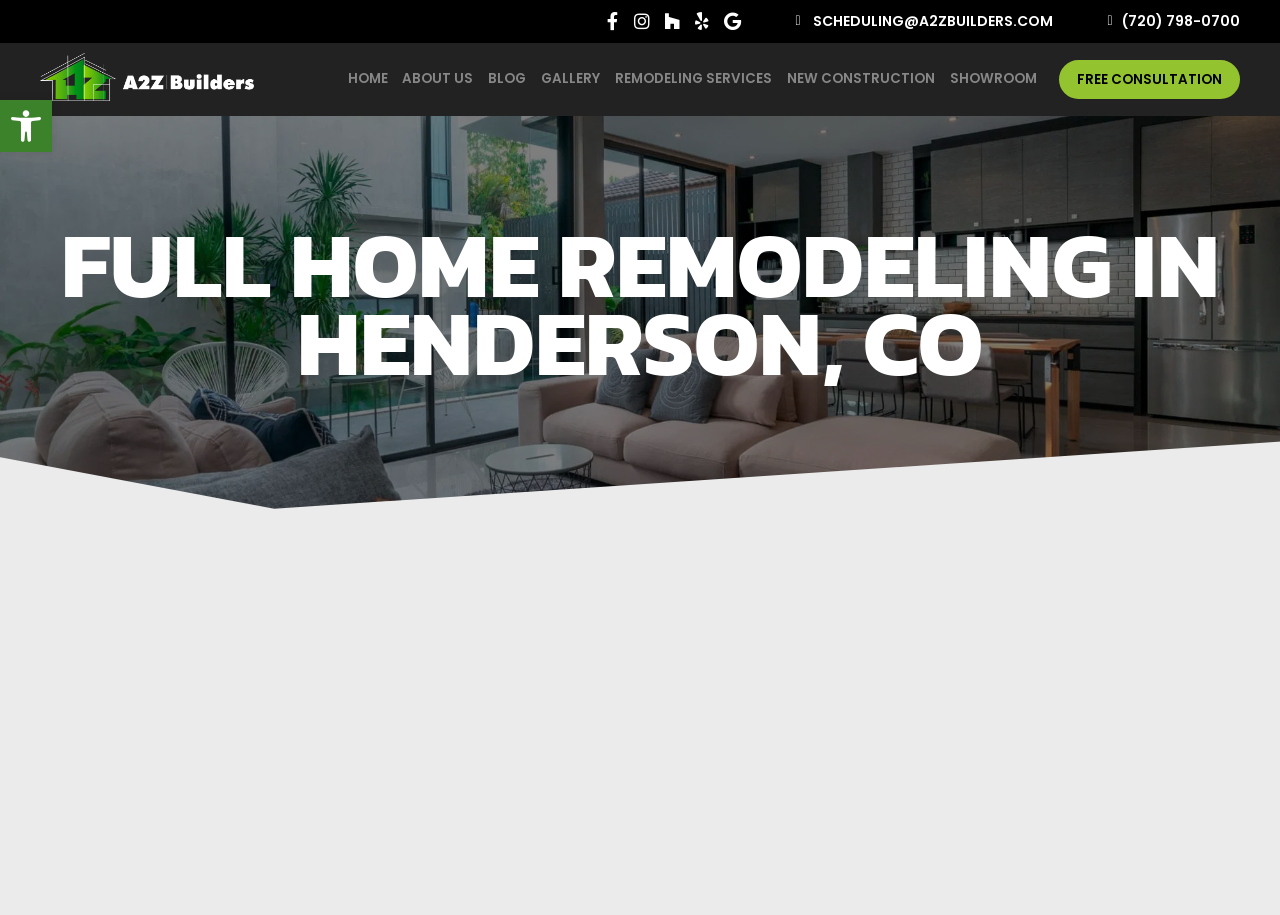Summarize the webpage with intricate details.

The webpage is about a reliable home remodeling company in Henderson, CO. At the top right corner, there are five social media links, including Facebook, Instagram, Houzz, Yelp, and Google, aligned horizontally. Below these links, there are two columns of links. On the left, there is a column of navigation links, including HOME, ABOUT US, BLOG, GALLERY, REMODELING SERVICES, NEW CONSTRUCTION, SHOWROOM, and FREE CONSULTATION. These links are stacked vertically, with the HOME link at the top and the FREE CONSULTATION link at the bottom. On the right, there are two contact links, SCHEDULING@A2ZBUILDERS.COM and (720) 798-0700, placed vertically.

At the top left corner, there is the company logo, A2Z Builders, which is an image. Below the logo, there is a prominent heading that reads "FULL HOME REMODELING IN HENDERSON, CO", spanning almost the entire width of the page.